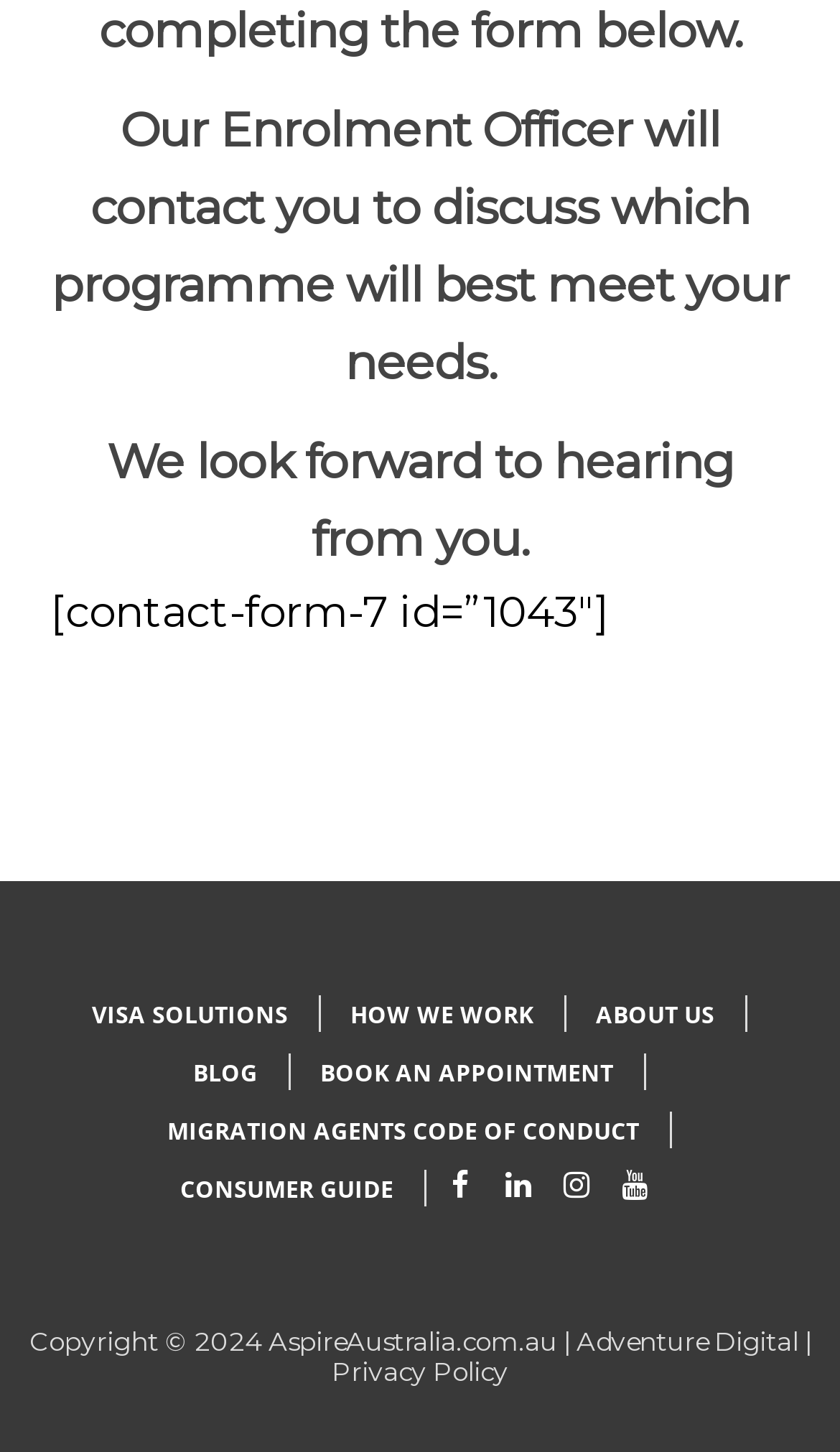Please specify the bounding box coordinates of the region to click in order to perform the following instruction: "Explore Criminal".

None